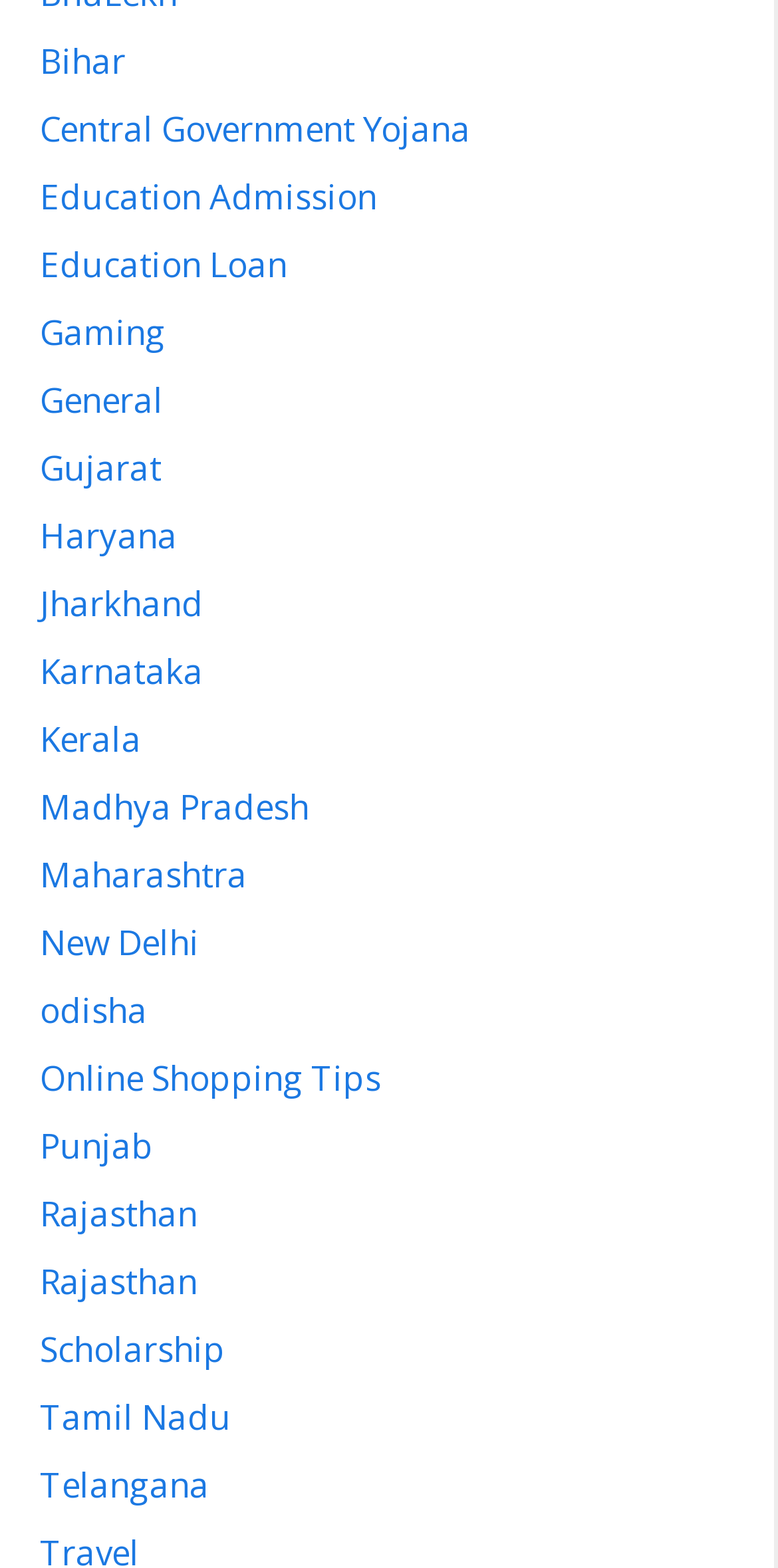Predict the bounding box of the UI element that fits this description: "Madhya Pradesh".

[0.051, 0.5, 0.397, 0.529]